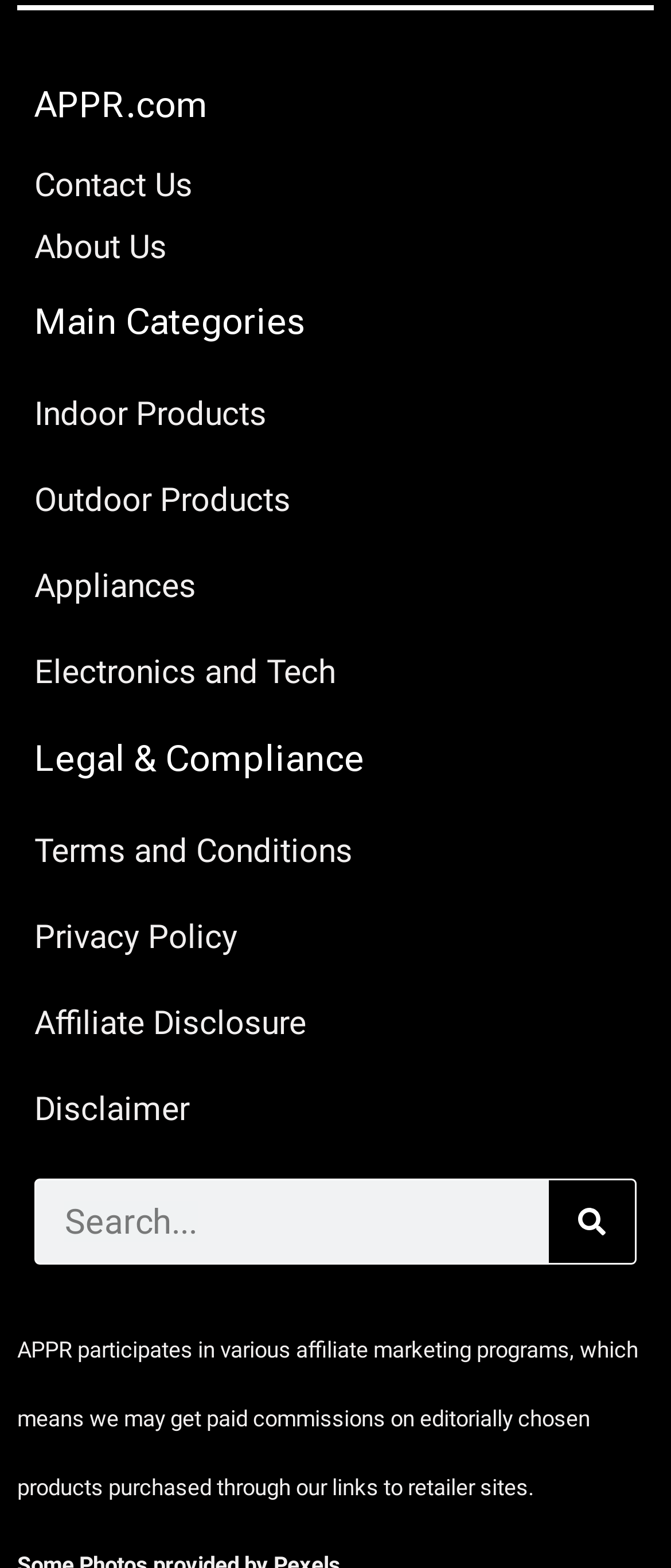Locate the bounding box coordinates of the element that should be clicked to execute the following instruction: "view indoor products".

[0.051, 0.243, 0.949, 0.287]